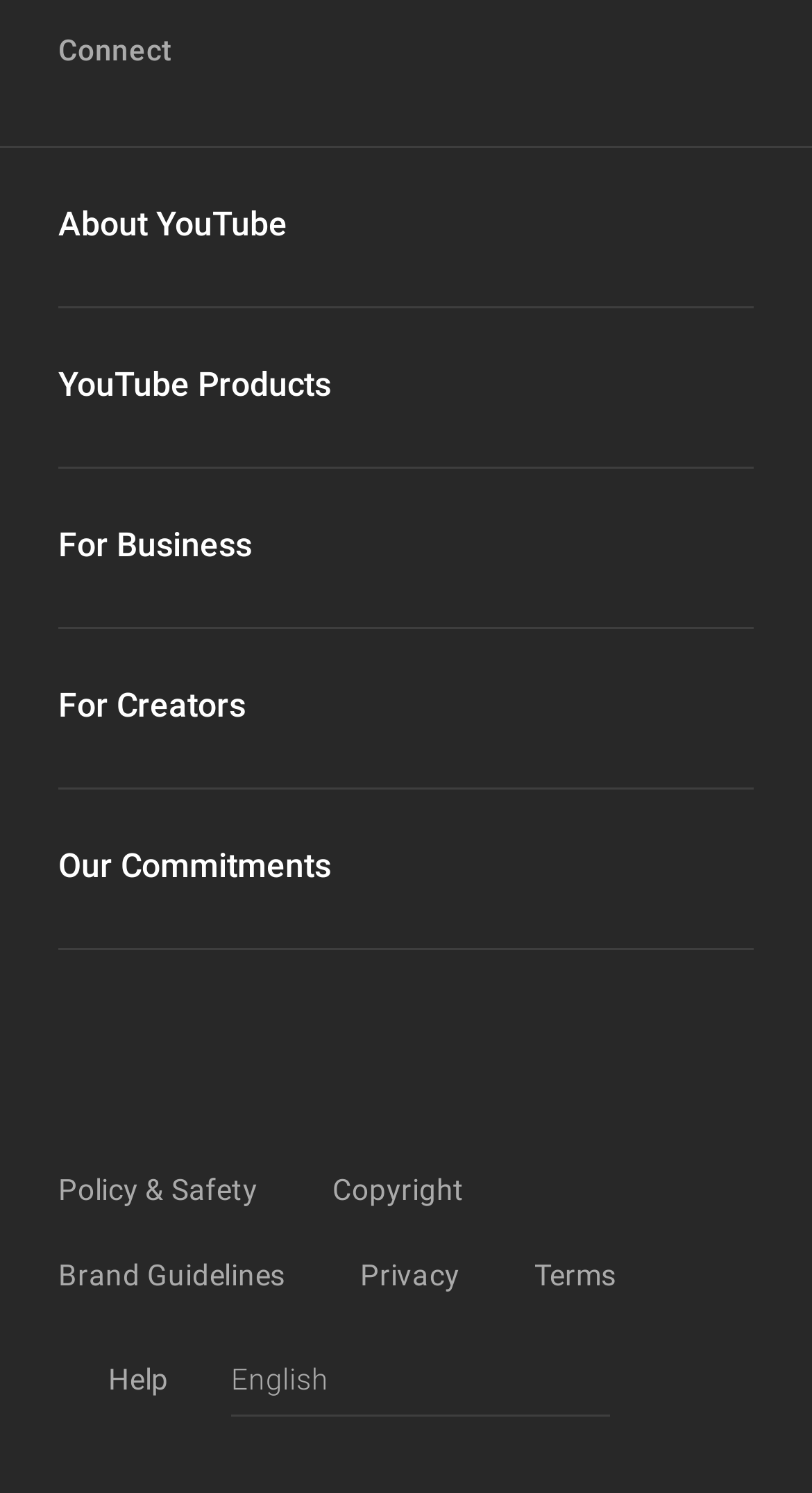What is the last link in the bottom section?
Please provide a single word or phrase in response based on the screenshot.

Terms